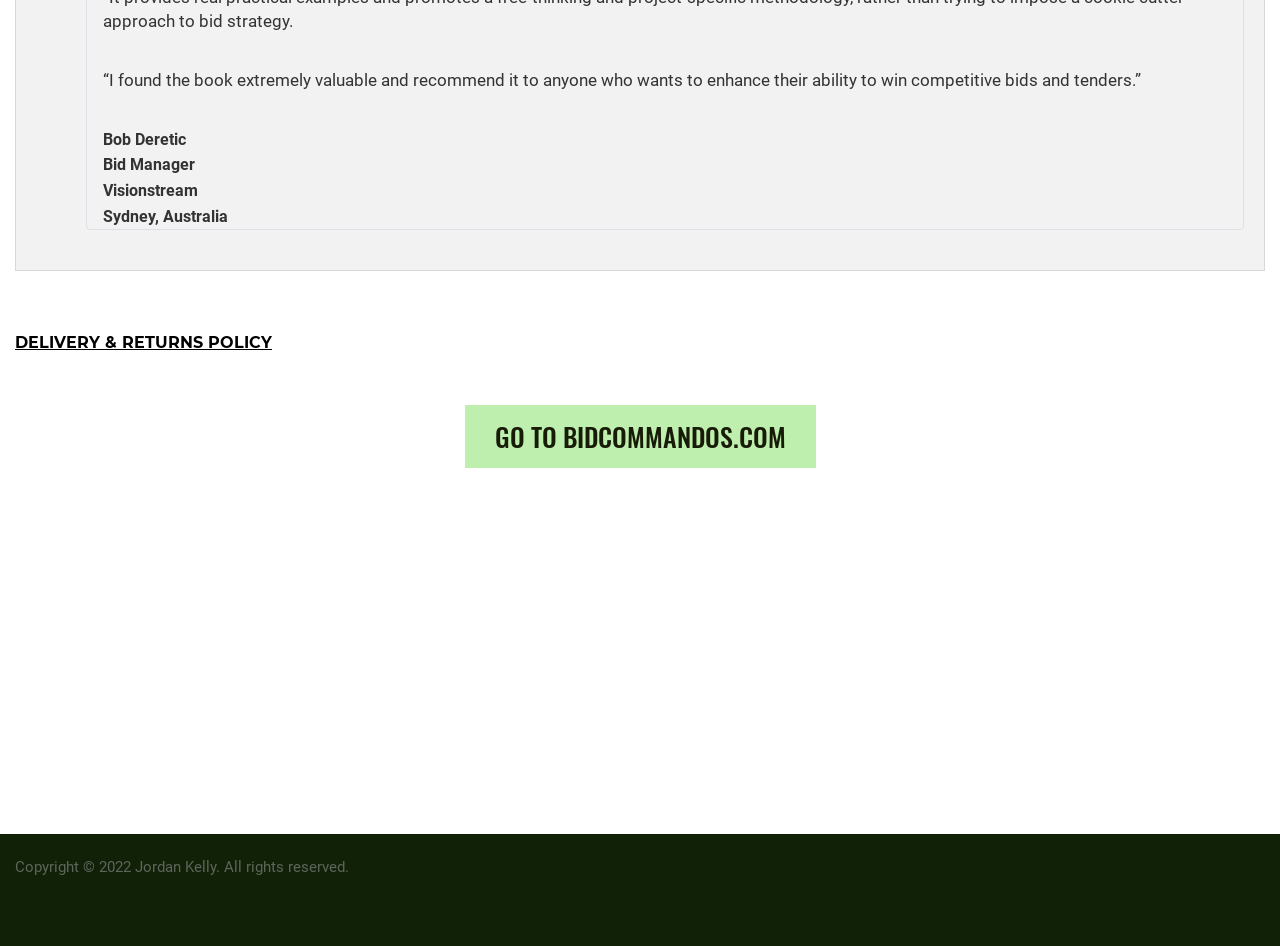Locate the bounding box coordinates of the element I should click to achieve the following instruction: "Go to About page".

[0.056, 0.669, 0.083, 0.691]